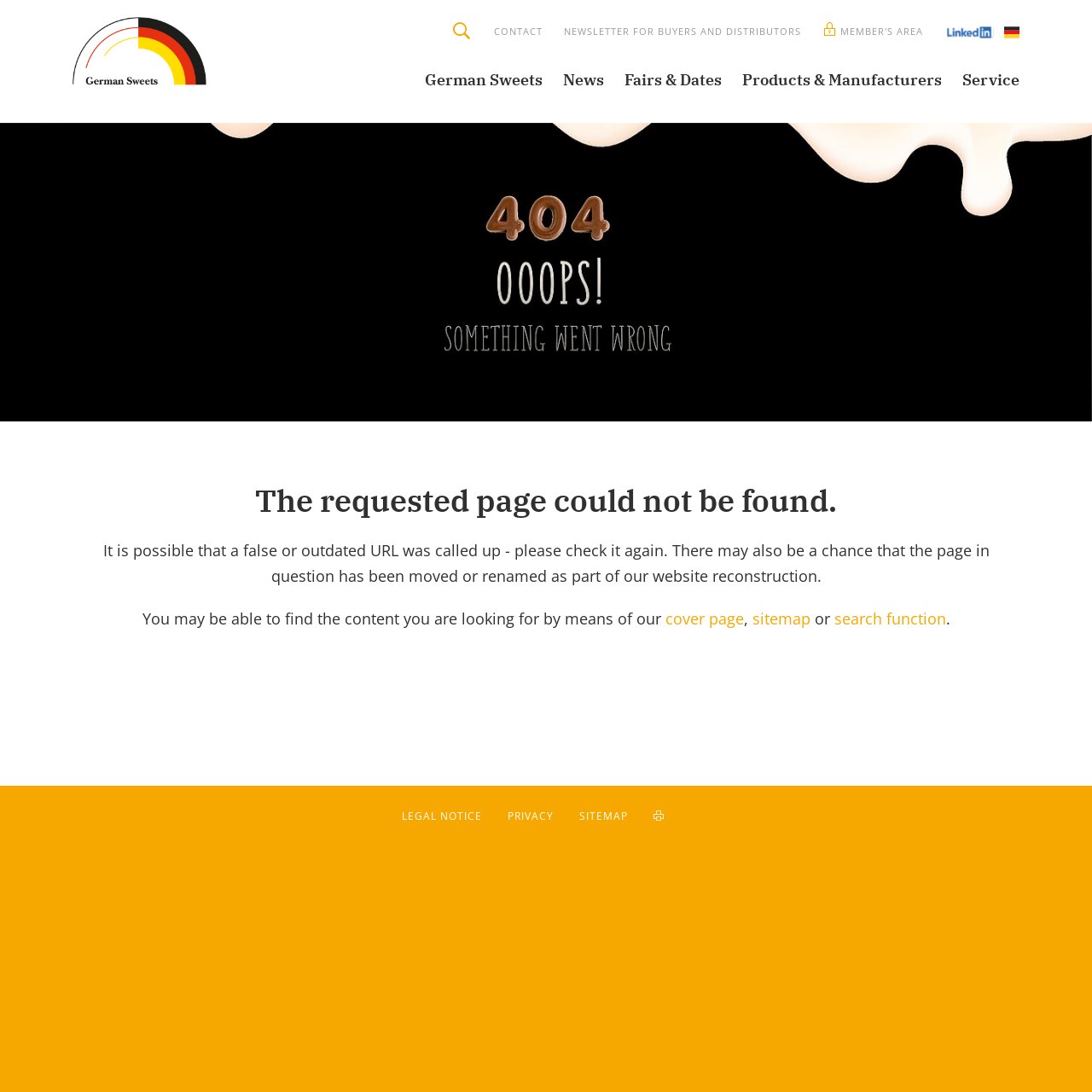Please specify the bounding box coordinates for the clickable region that will help you carry out the instruction: "visit MEMBER'S AREA".

[0.77, 0.023, 0.845, 0.034]